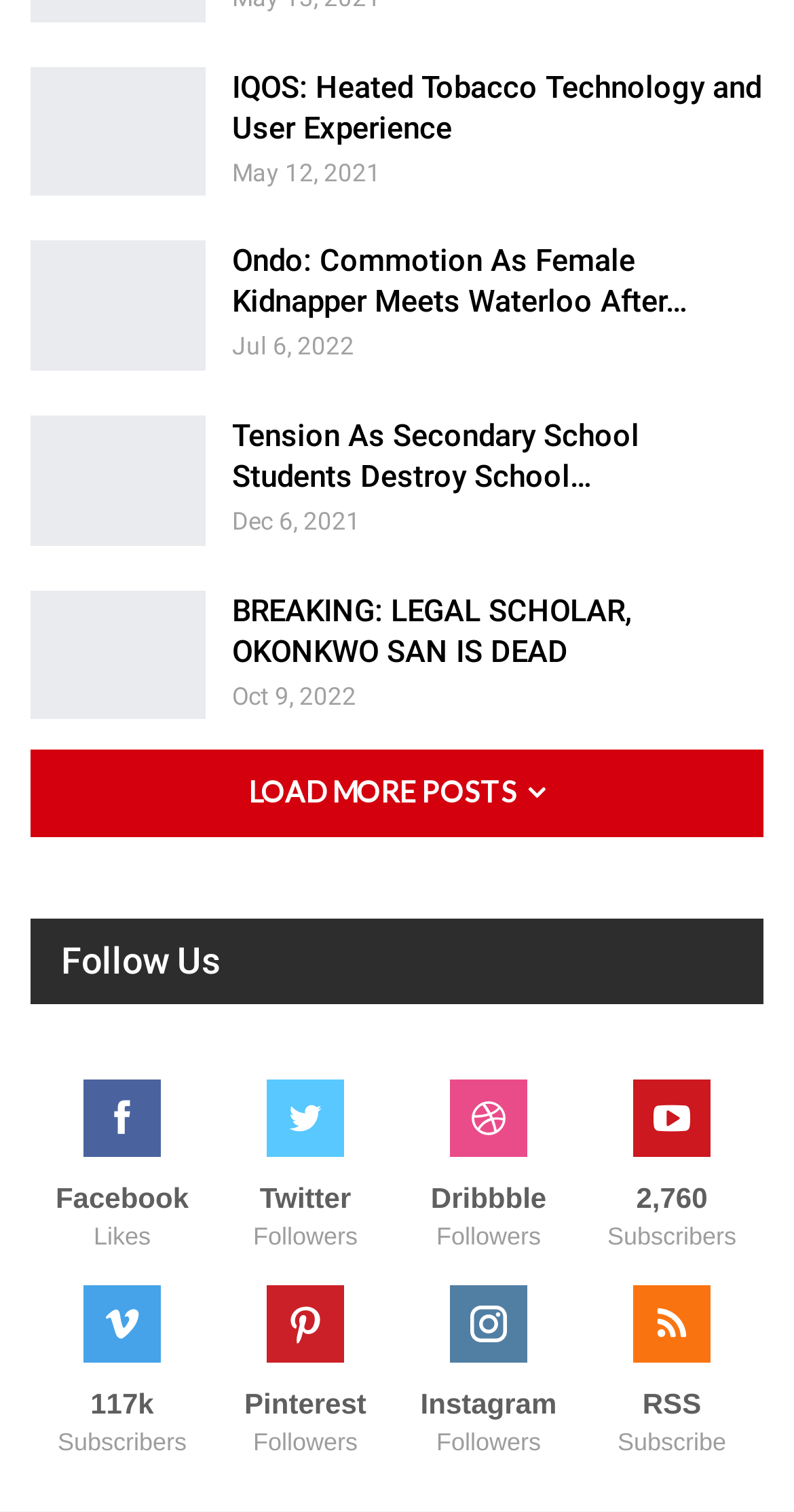How many subscribers are there on the YouTube channel?
Refer to the image and provide a detailed answer to the question.

I found a link element with the text '뀈 2,760 Subscribers' at the bottom of the page. This link element is referring to a YouTube channel, and it indicates that there are 2,760 subscribers on that channel.